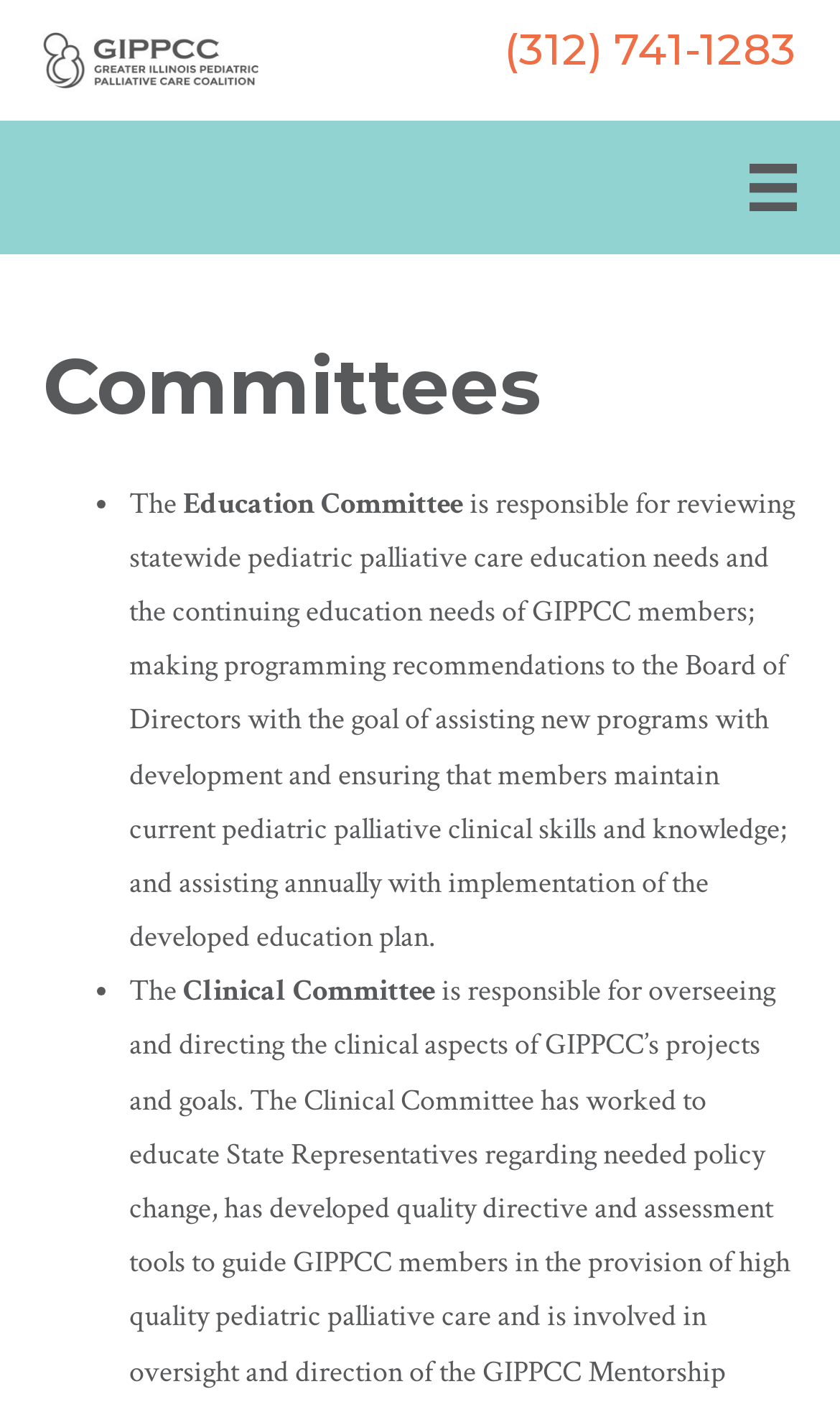What is the name of the first committee listed?
Refer to the image and provide a one-word or short phrase answer.

Education Committee